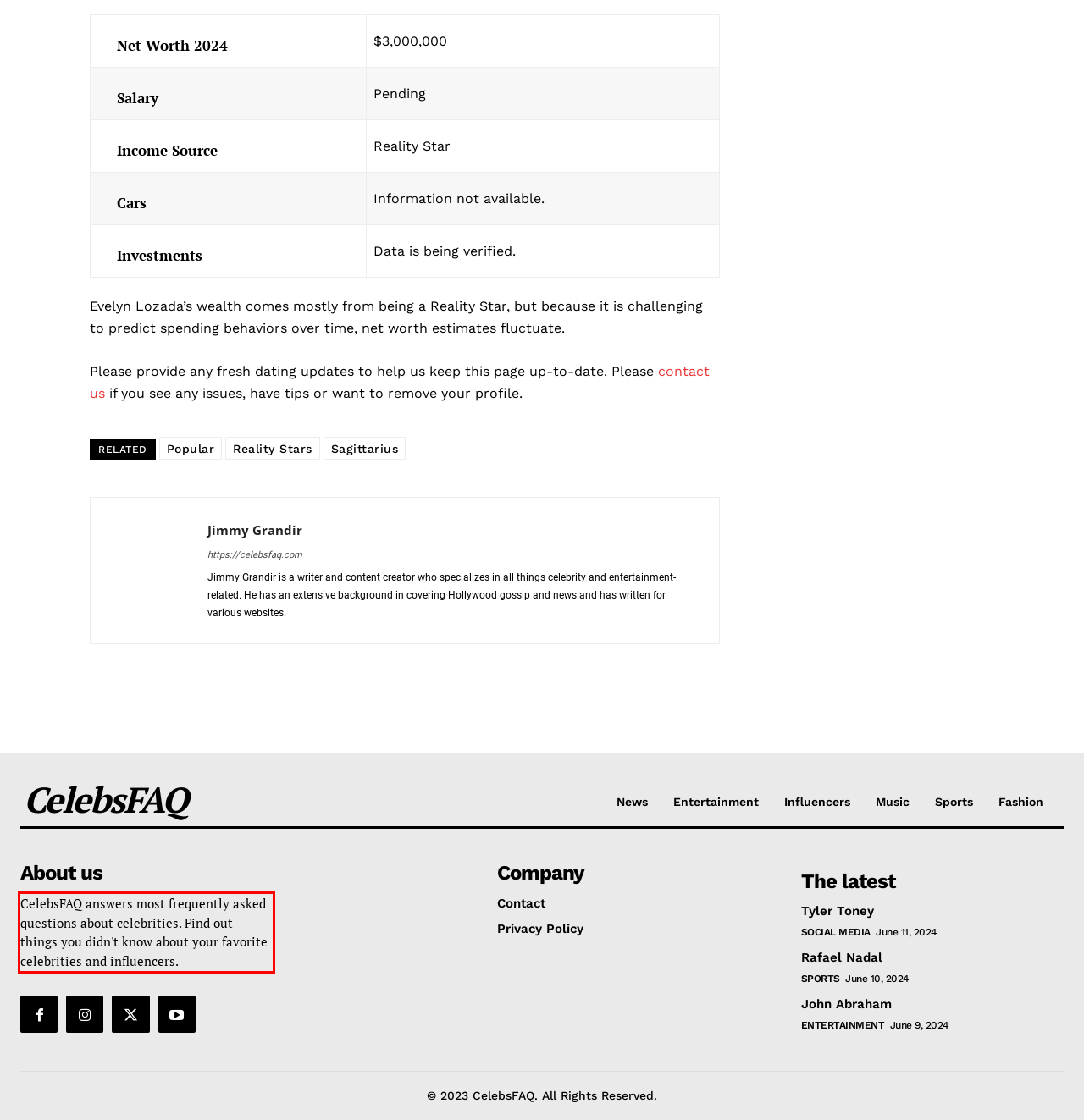You are presented with a screenshot containing a red rectangle. Extract the text found inside this red bounding box.

CelebsFAQ answers most frequently asked questions about celebrities. Find out things you didn't know about your favorite celebrities and influencers.